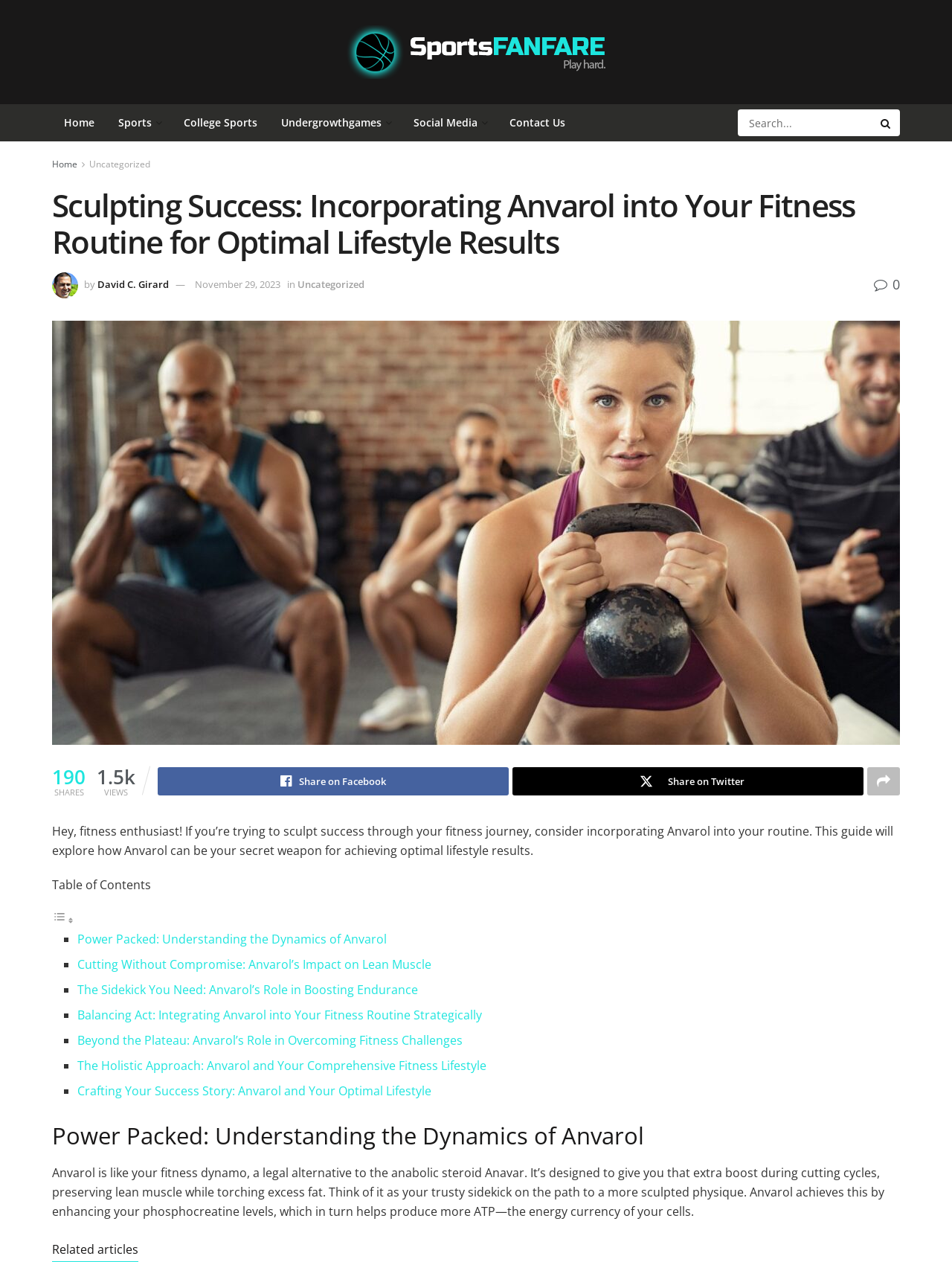Articulate a complete and detailed caption of the webpage elements.

This webpage is about incorporating Anvarol into a fitness routine for optimal lifestyle results. At the top, there is a navigation bar with links to "Home", "Sports", "College Sports", "Undergrowthgames", "Social Media", and "Contact Us". On the right side of the navigation bar, there is a search box with a search button.

Below the navigation bar, there is a heading that reads "Sculpting Success: Incorporating Anvarol into Your Fitness Routine for Optimal Lifestyle Results". Next to the heading, there is an image of a person, David C. Girard, who is the author of the article. The article is categorized under "Uncategorized" and was published on November 29, 2023.

The main content of the webpage is an article that explores how Anvarol can be used to achieve optimal lifestyle results. The article is divided into sections, each with a heading and a brief summary. The sections are listed in a table of contents at the top of the article, with links to each section.

The article begins with an introduction that explains what Anvarol is and how it can be used to enhance a fitness routine. The introduction is followed by several sections, each discussing a different aspect of Anvarol, such as its impact on lean muscle, its role in boosting endurance, and how to integrate it into a fitness routine strategically.

Throughout the article, there are several images and links to social media platforms, allowing readers to share the article. At the bottom of the article, there are links to related articles and a call to action to craft a success story with Anvarol.

Overall, the webpage is well-organized and easy to navigate, with a clear structure and concise language that makes it easy to understand the benefits of incorporating Anvarol into a fitness routine.